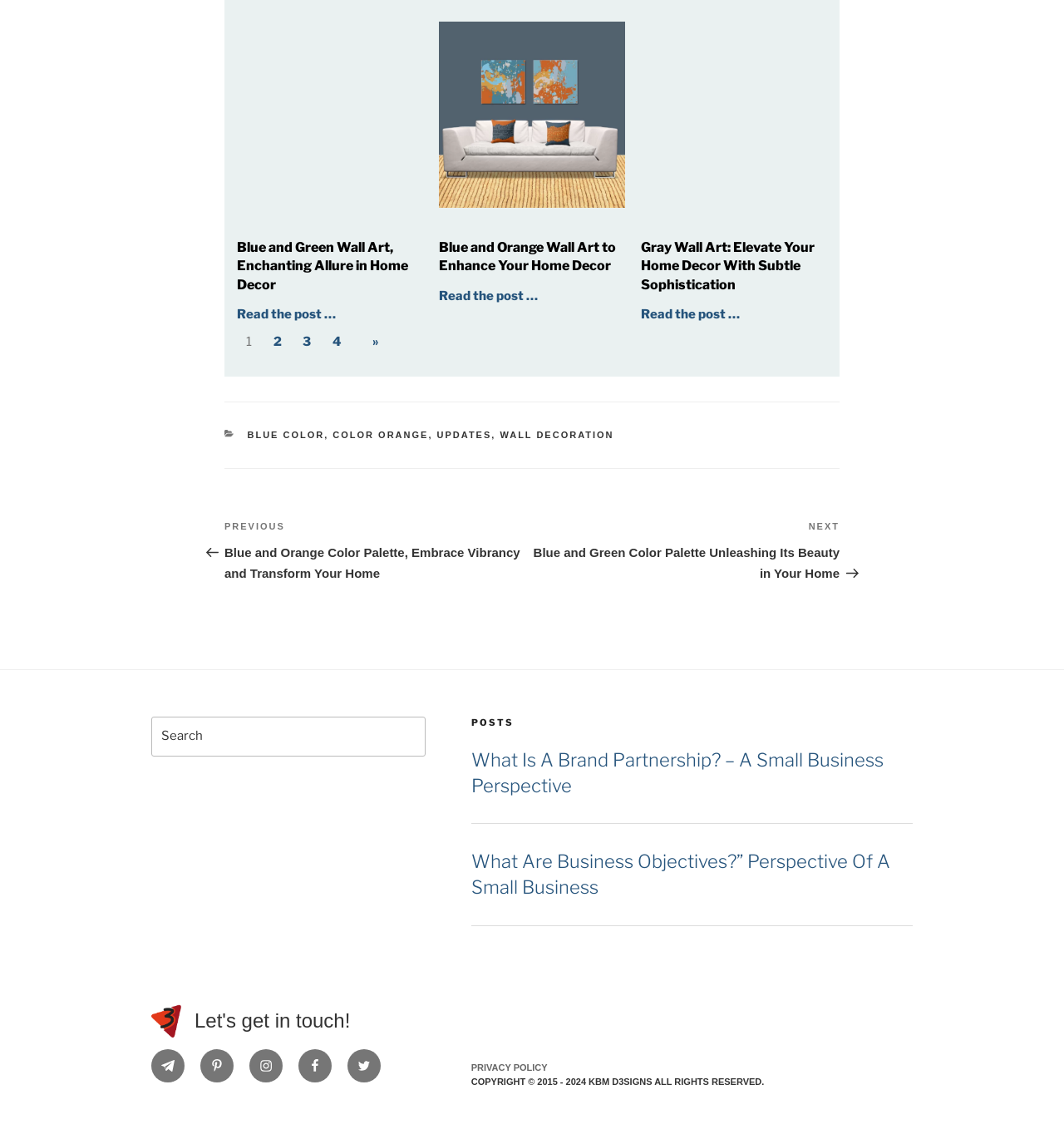Using the information in the image, could you please answer the following question in detail:
What is the color of the wall art in the first figure?

The first figure has an image with the OCR text 'Abstract Landscape in Blue and Green and a set of two pillows with wine leaves', which indicates that the wall art is in blue and green colors.